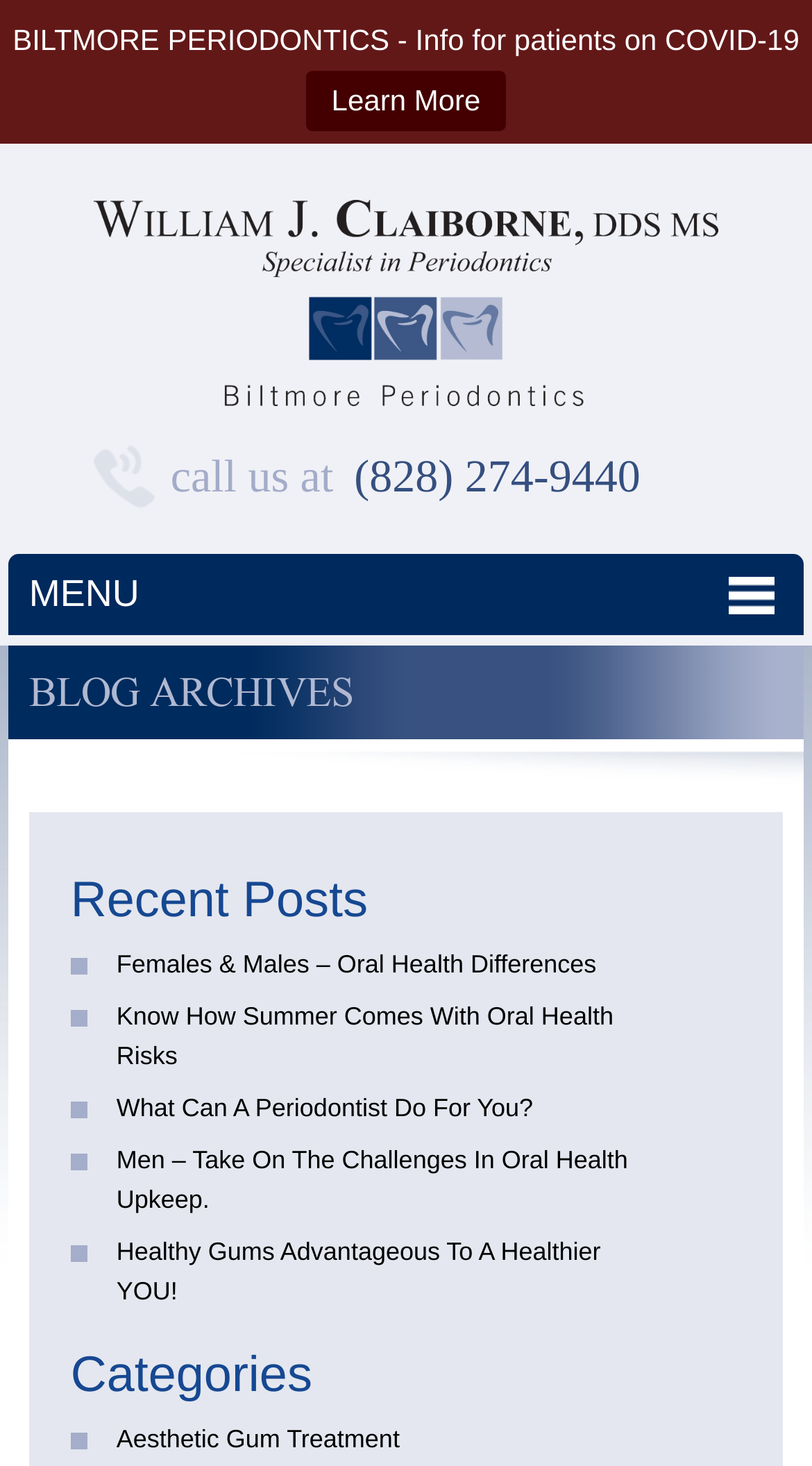What is the text above the 'Learn More' button?
Look at the screenshot and respond with one word or a short phrase.

BILTMORE PERIODONTICS - Info for patients on COVID-19